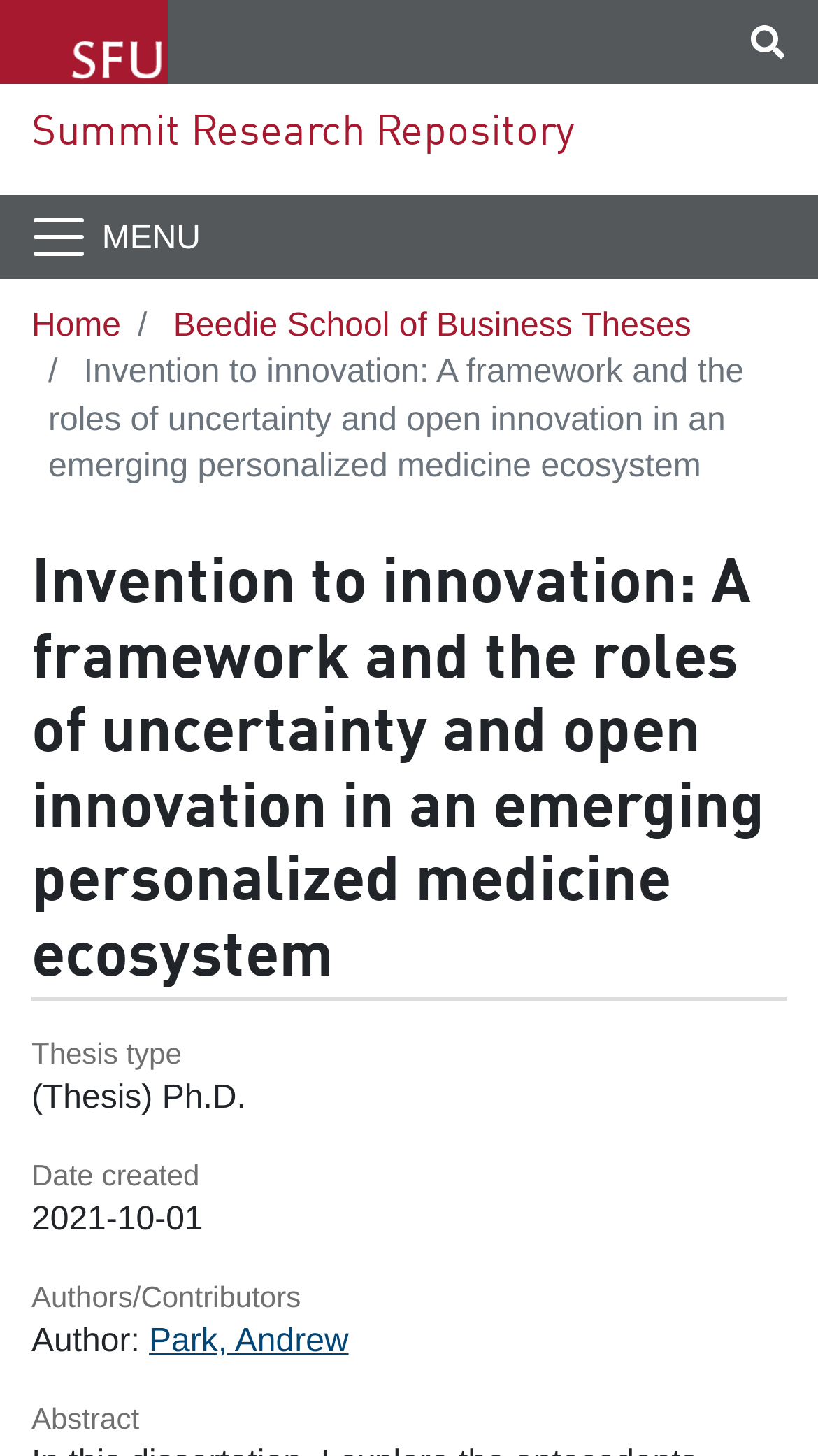What is the name of the school?
Based on the image, provide your answer in one word or phrase.

Beedie School of Business